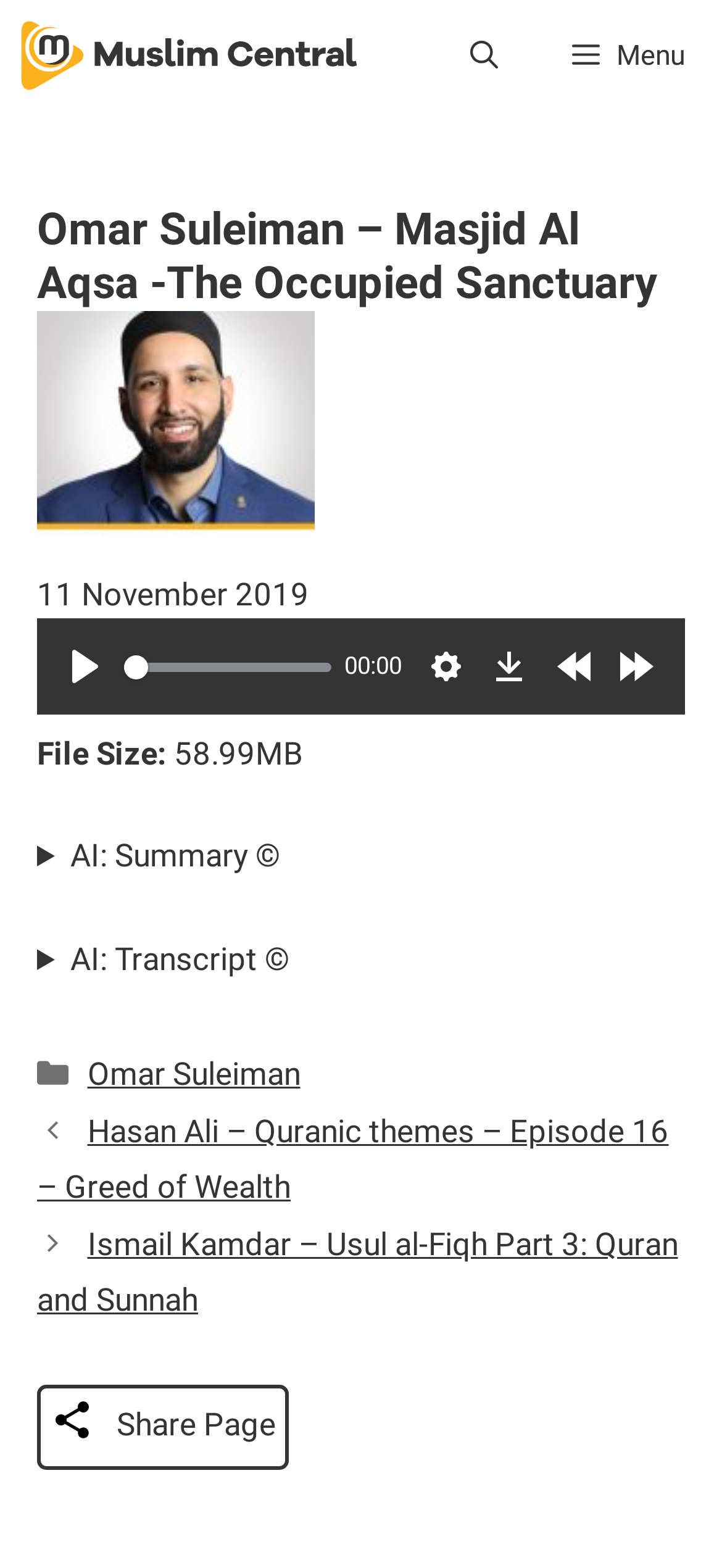What is the speaker's name?
Give a one-word or short-phrase answer derived from the screenshot.

Omar Suleiman